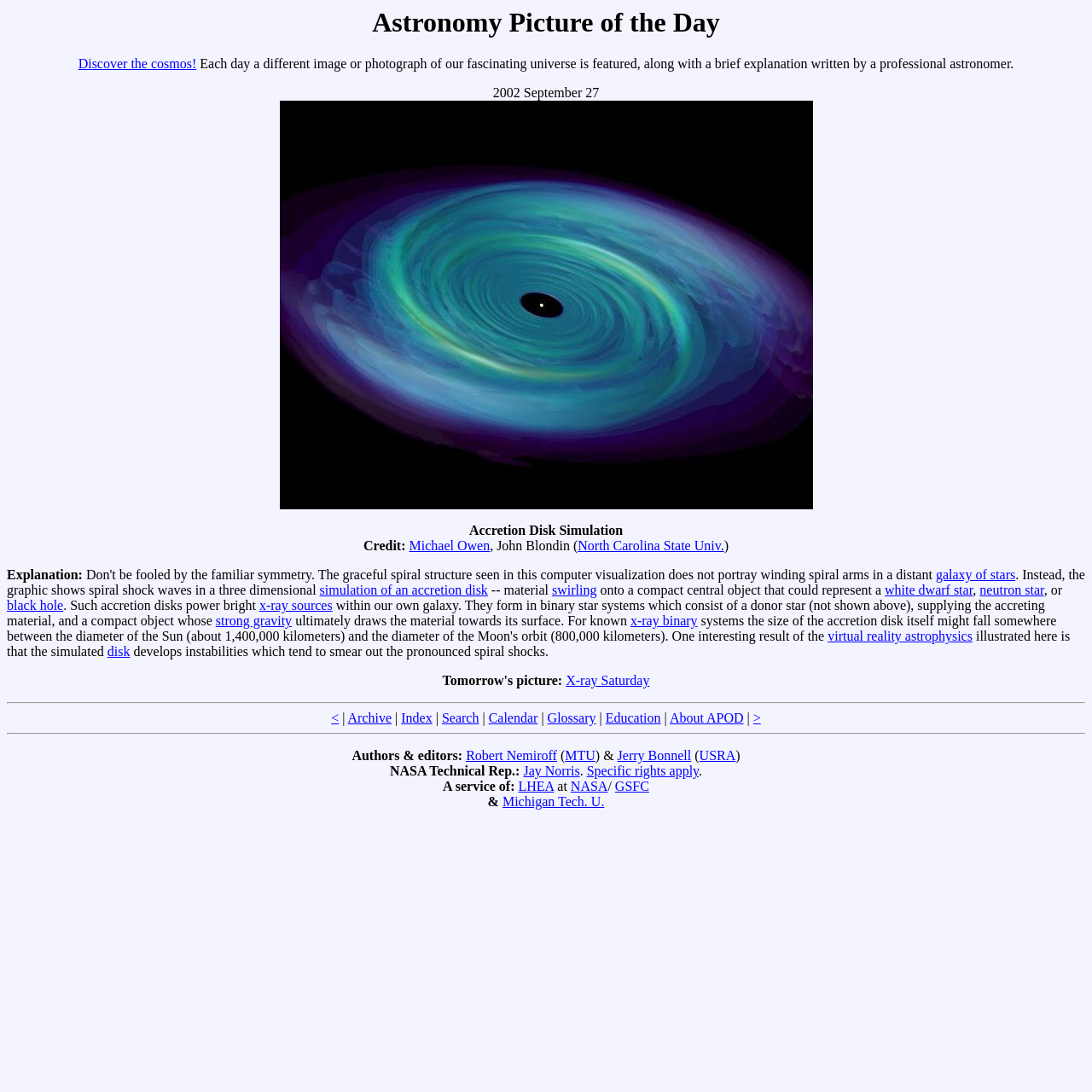Please find the bounding box coordinates of the section that needs to be clicked to achieve this instruction: "Click on the link to discover the cosmos!".

[0.072, 0.052, 0.18, 0.065]